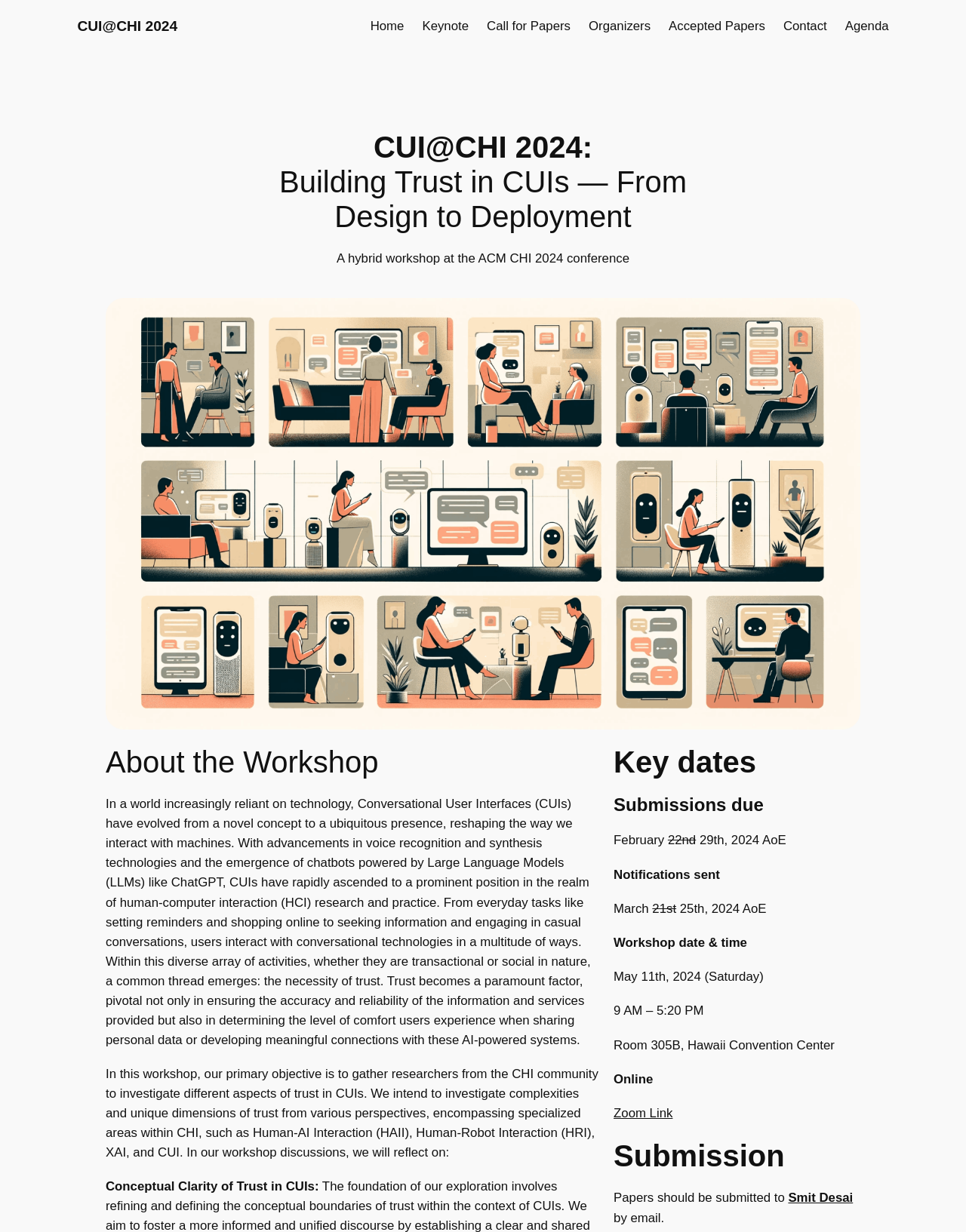Find the bounding box coordinates for the element that must be clicked to complete the instruction: "Click the 'Home' link". The coordinates should be four float numbers between 0 and 1, indicated as [left, top, right, bottom].

[0.383, 0.013, 0.418, 0.029]